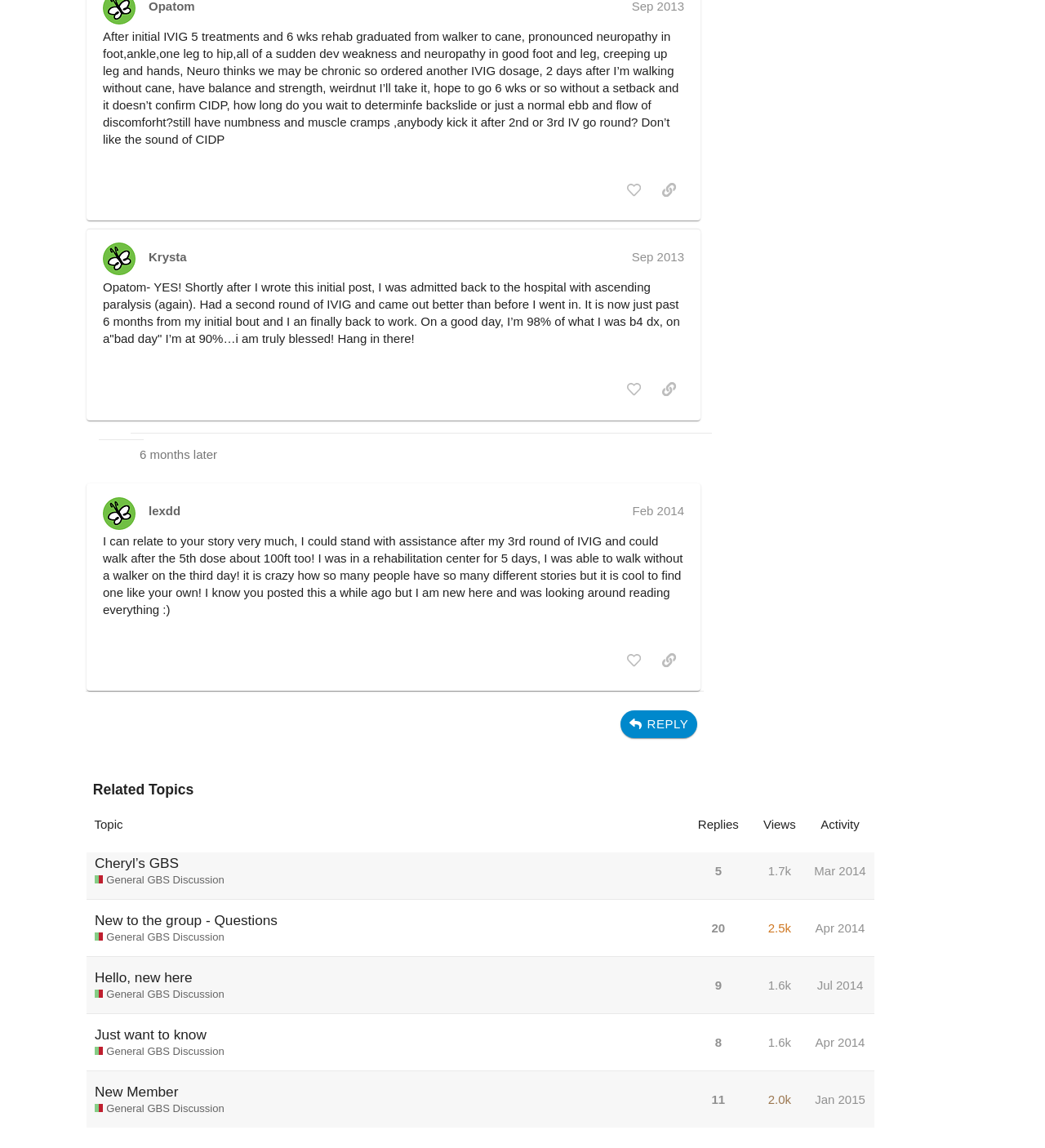What is the topic of the post by Krysta?
Analyze the screenshot and provide a detailed answer to the question.

The topic of the post by Krysta is GBS, which can be inferred from the context of the post and the related topics section at the bottom of the webpage.